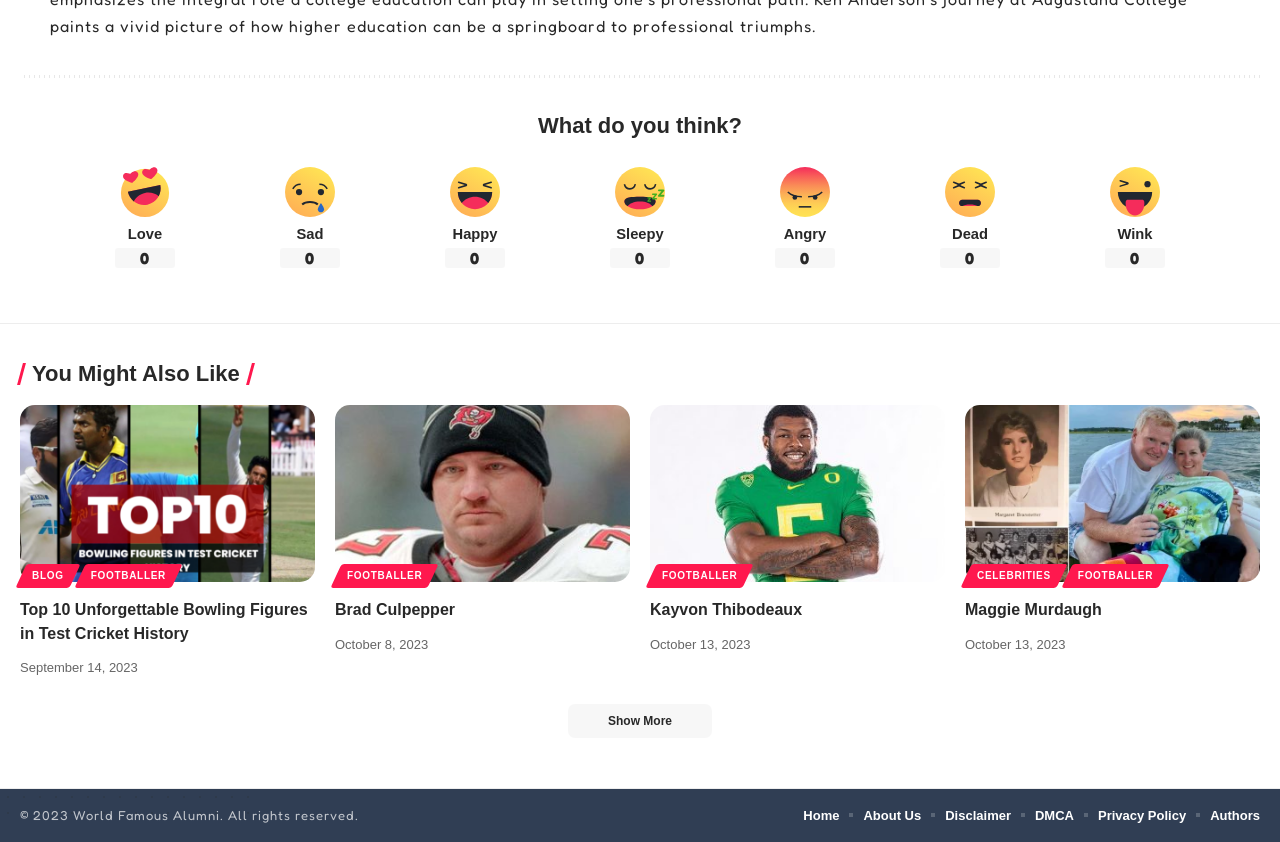Using the information in the image, could you please answer the following question in detail:
What is the topic of the webpage?

The webpage appears to be about famous alumni, as it lists various individuals with their names, images, and categories such as 'FOOTBALLER' or 'CELEBRITIES'. The headings and links on the page also suggest that it is a collection of articles or profiles about notable individuals.